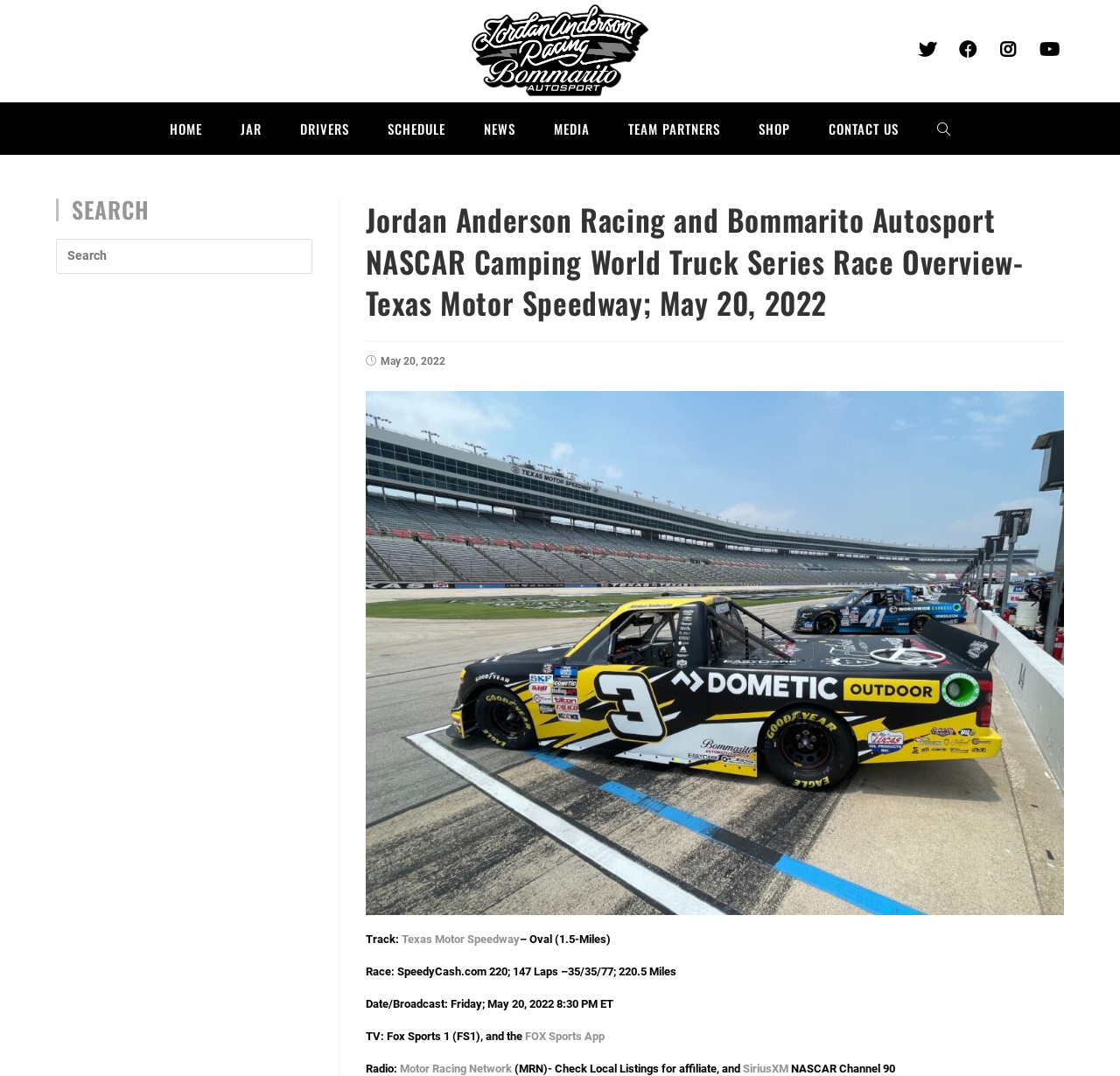What is the date of the upcoming race?
Please respond to the question with a detailed and informative answer.

I found the answer by looking at the text 'Date/Broadcast: Friday; May 20, 2022 8:30 PM ET' in the race overview section.